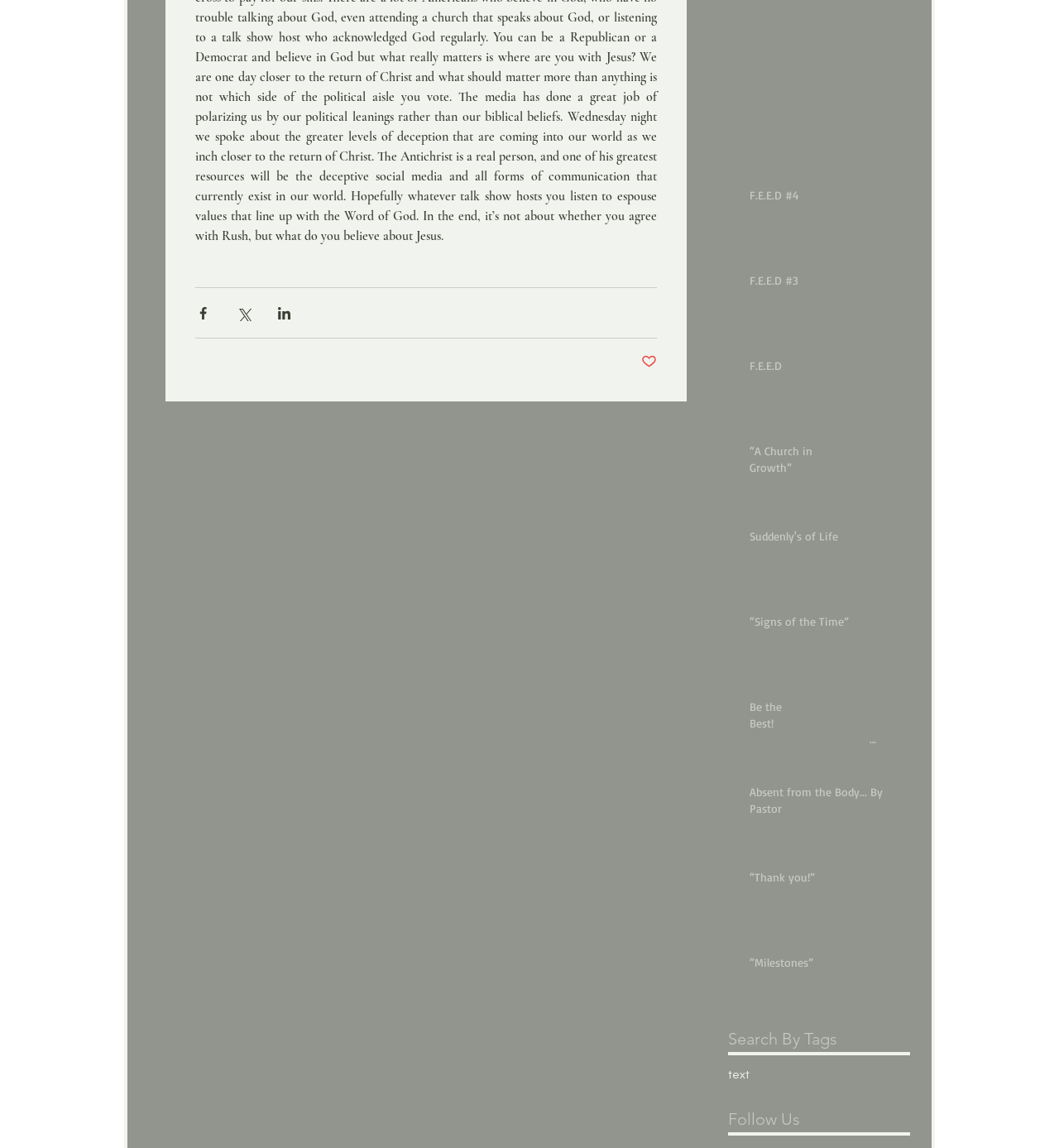Please provide a brief answer to the question using only one word or phrase: 
What is the section below the post list?

Search By Tags and Follow Us